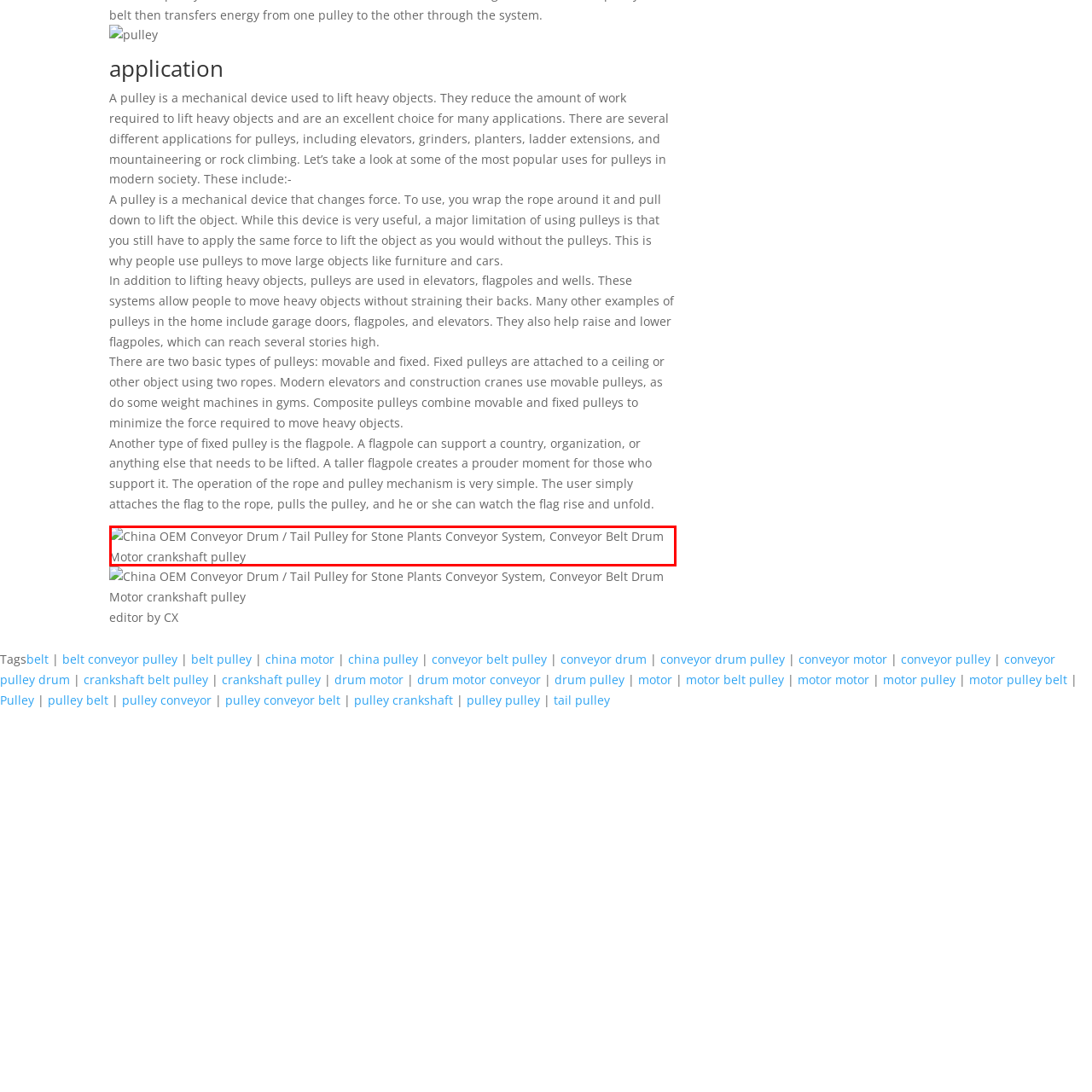Pay attention to the content inside the red bounding box and deliver a detailed answer to the following question based on the image's details: What type of pulley is associated with motor operation?

The pulley associated with motor operation is specifically identified as a crankshaft pulley, which enhances the efficiency and power transfer in machinery, ensuring smooth and reliable transport of heavy loads.